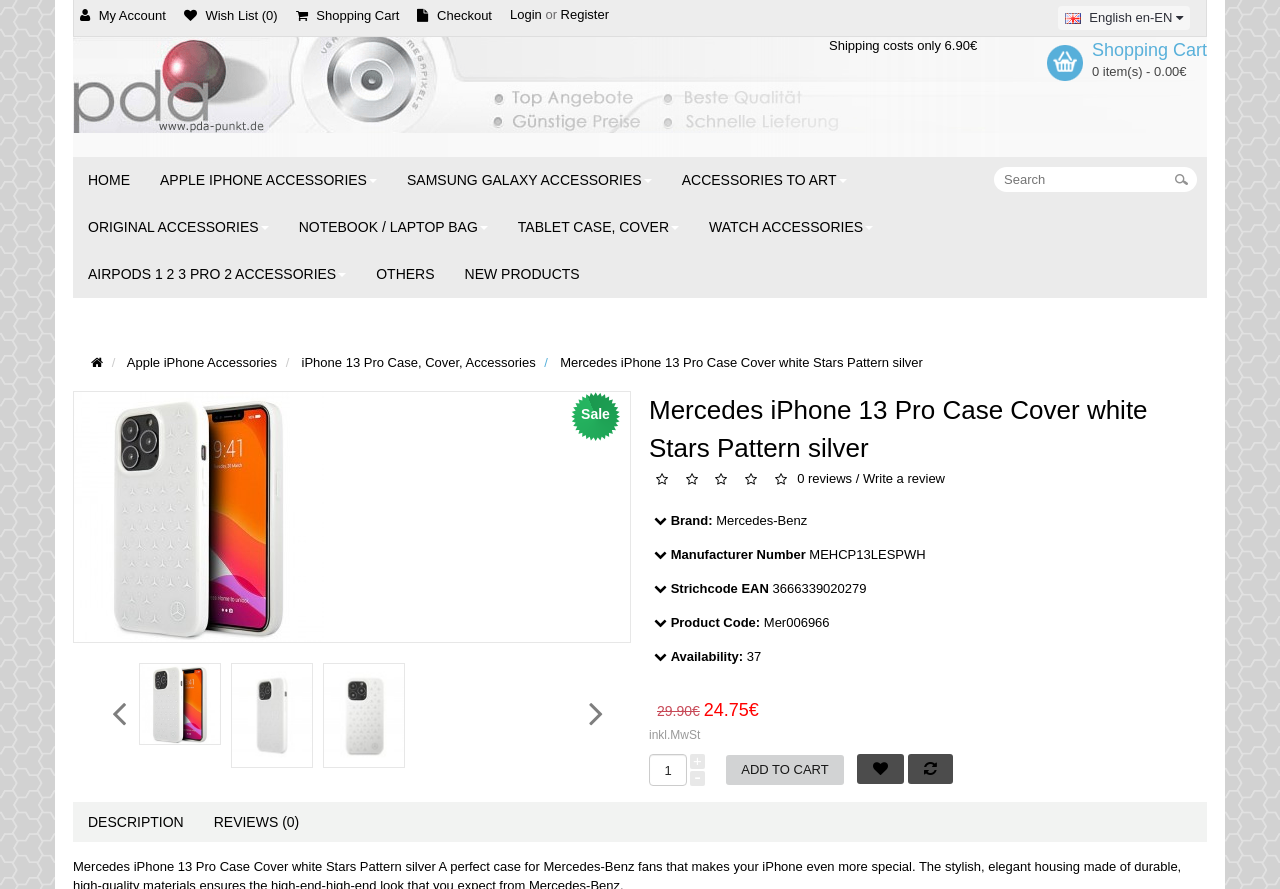What is the price of the product?
Identify the answer in the screenshot and reply with a single word or phrase.

24.75€